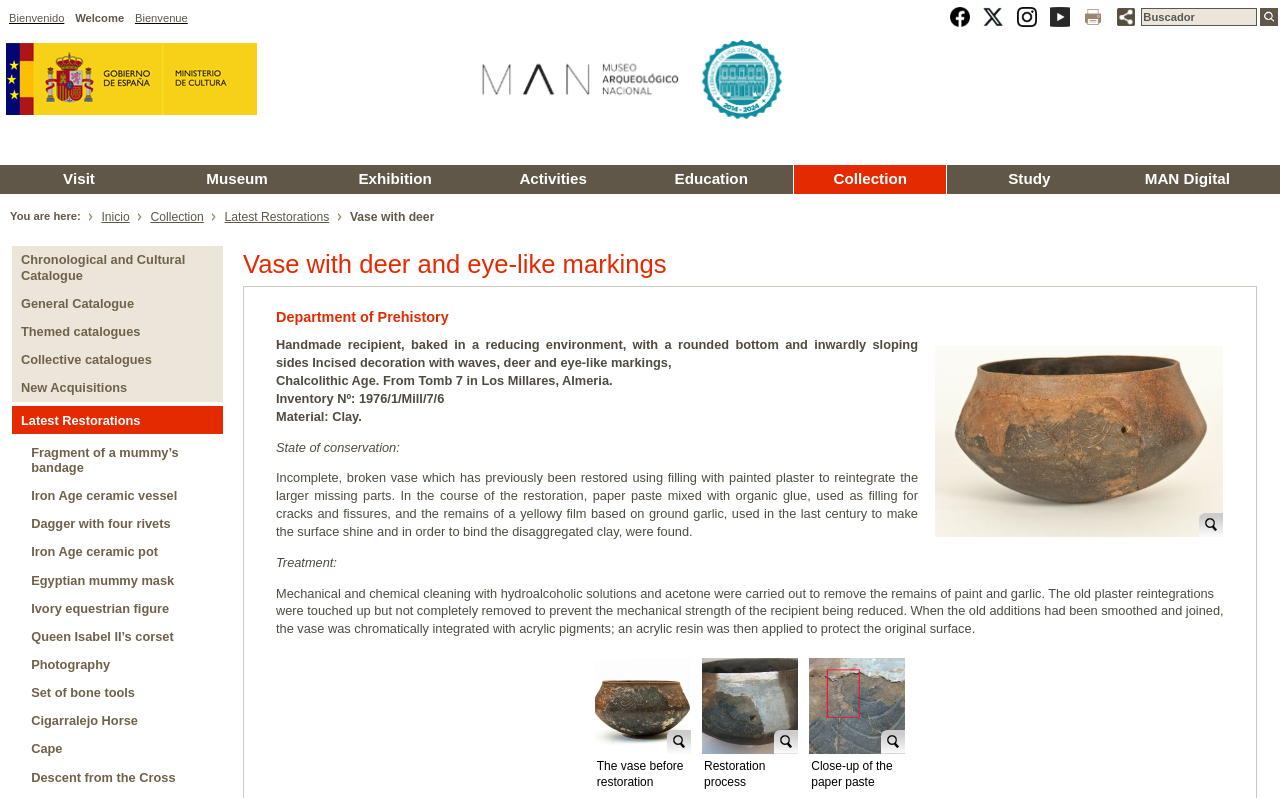Can you find and provide the main heading text of this webpage?

Vase with deer and eye-like markings